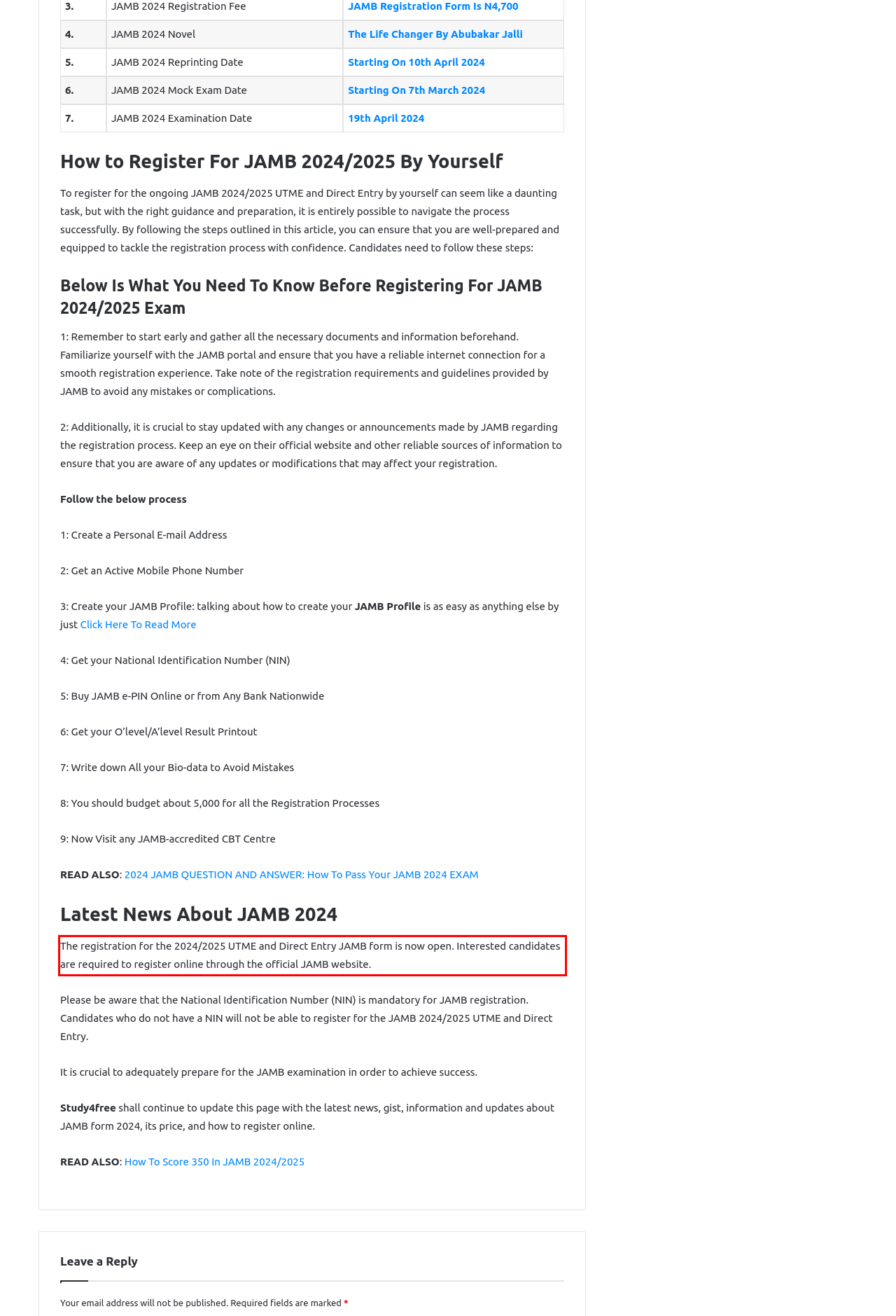You are provided with a webpage screenshot that includes a red rectangle bounding box. Extract the text content from within the bounding box using OCR.

The registration for the 2024/2025 UTME and Direct Entry JAMB form is now open. Interested candidates are required to register online through the official JAMB website.